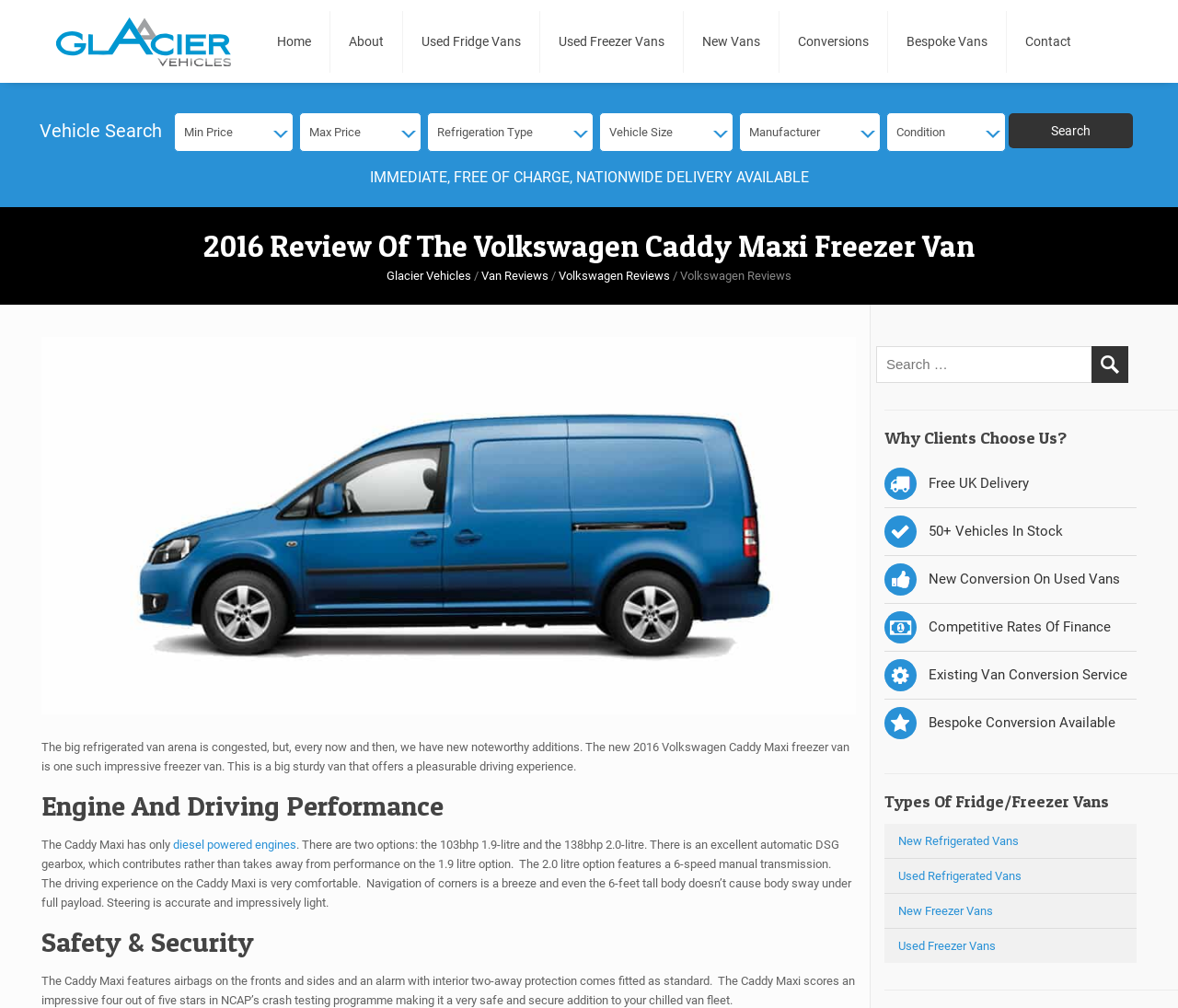Locate the UI element described as follows: "diesel powered engines". Return the bounding box coordinates as four float numbers between 0 and 1 in the order [left, top, right, bottom].

[0.147, 0.831, 0.252, 0.845]